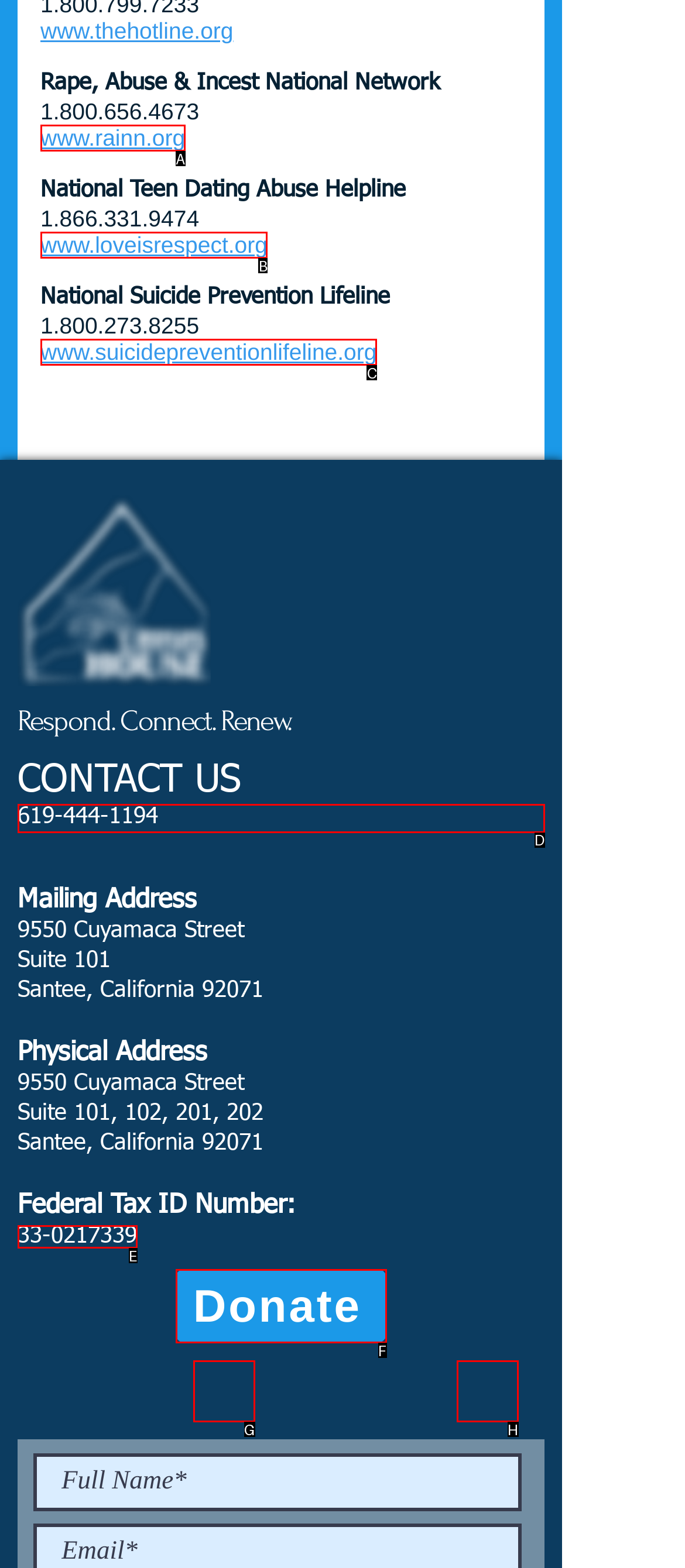Choose the UI element to click on to achieve this task: View the post about Upcoming Fight Club OC Show. Reply with the letter representing the selected element.

None